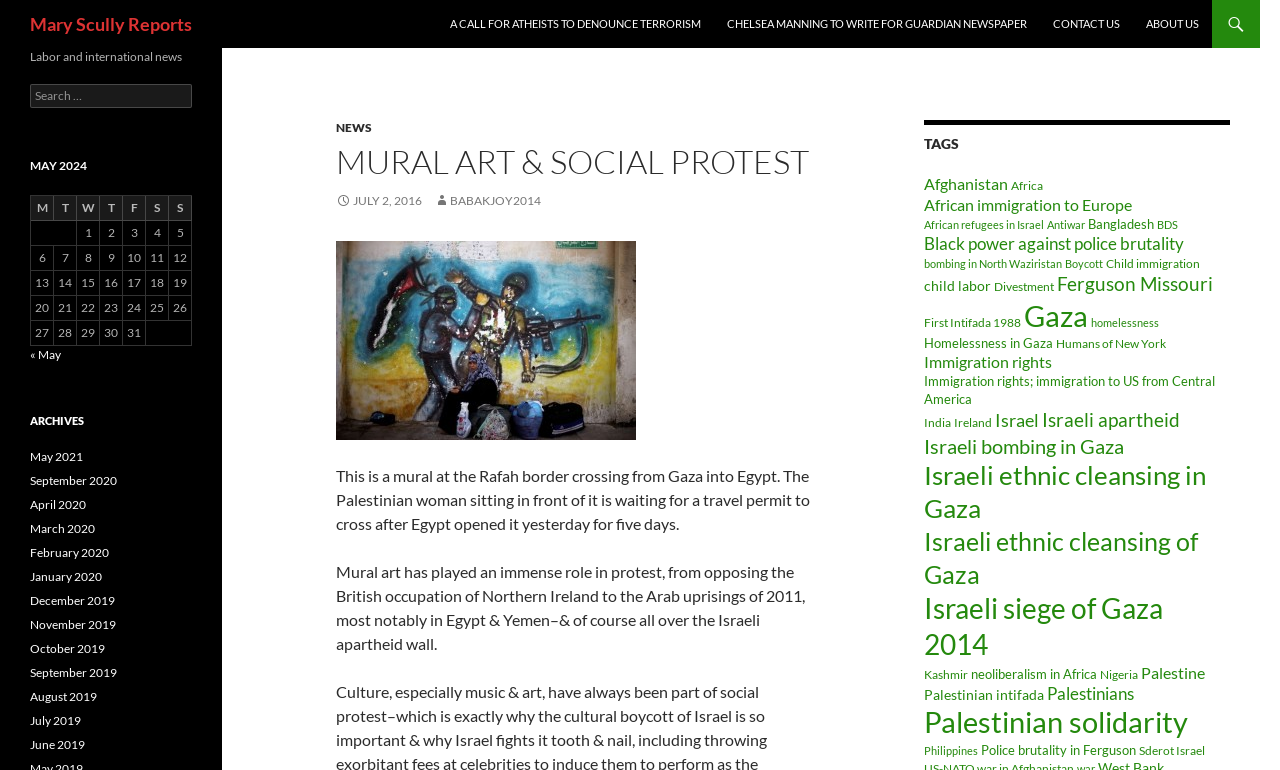Can you find the bounding box coordinates for the element that needs to be clicked to execute this instruction: "View the 'MURAL ART & SOCIAL PROTEST' heading"? The coordinates should be given as four float numbers between 0 and 1, i.e., [left, top, right, bottom].

[0.262, 0.187, 0.633, 0.234]